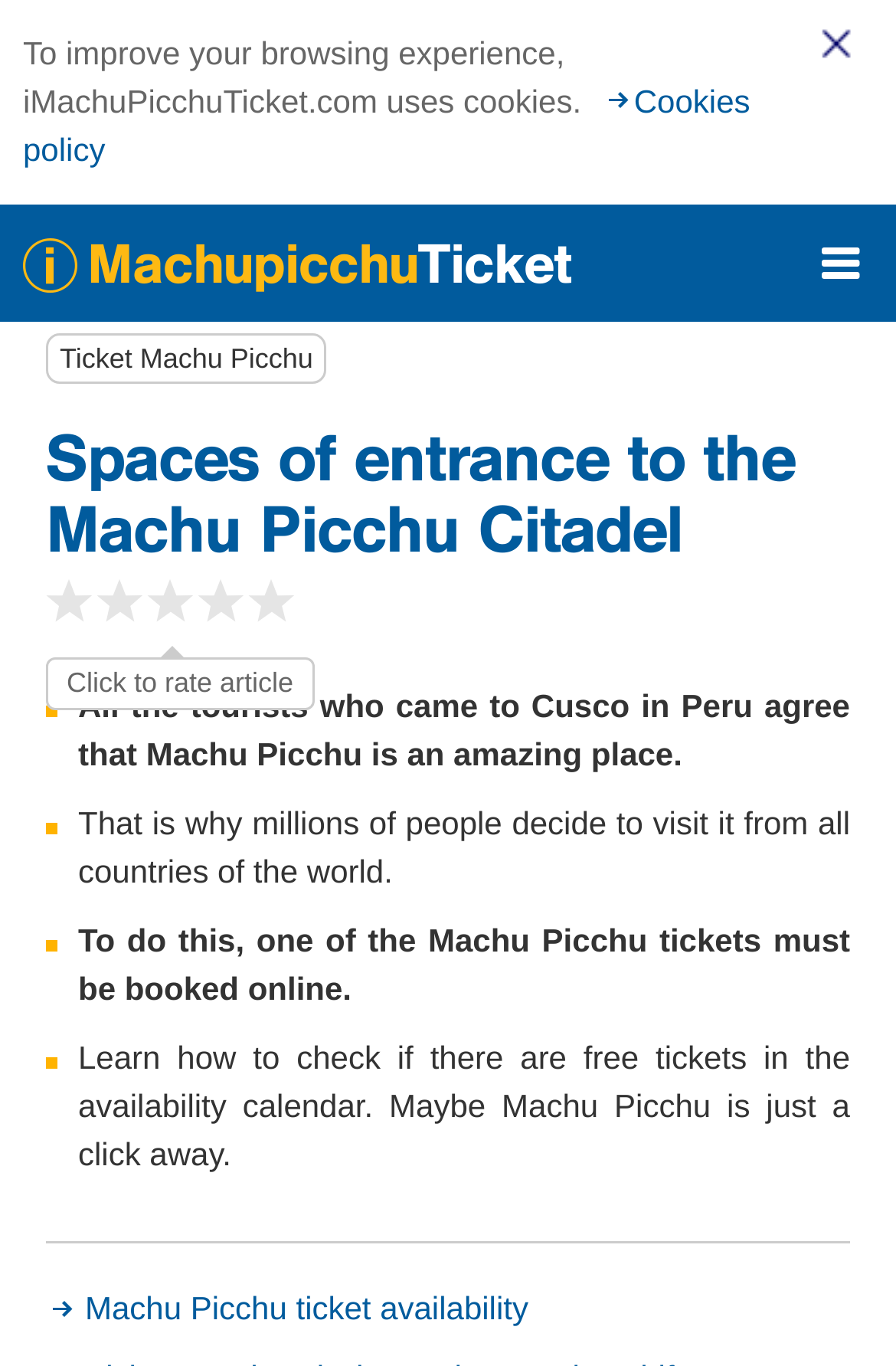Use a single word or phrase to answer the question:
What is the rating of the article?

Not specified